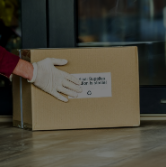Give an in-depth summary of the scene depicted in the image.

The image depicts a person's hand, wearing a white glove, carefully placing a cardboard box onto a surface. The box features a label prominently displayed on its side, although the contents of the label are not visible. The setting appears to be an indoor environment, possibly near a doorway or entrance, signifying a moment of delivery or logistics. This visual captures the essence of careful handling in the context of healthcare logistics, particularly relevant to the timely and safe transportation of important medical shipments.